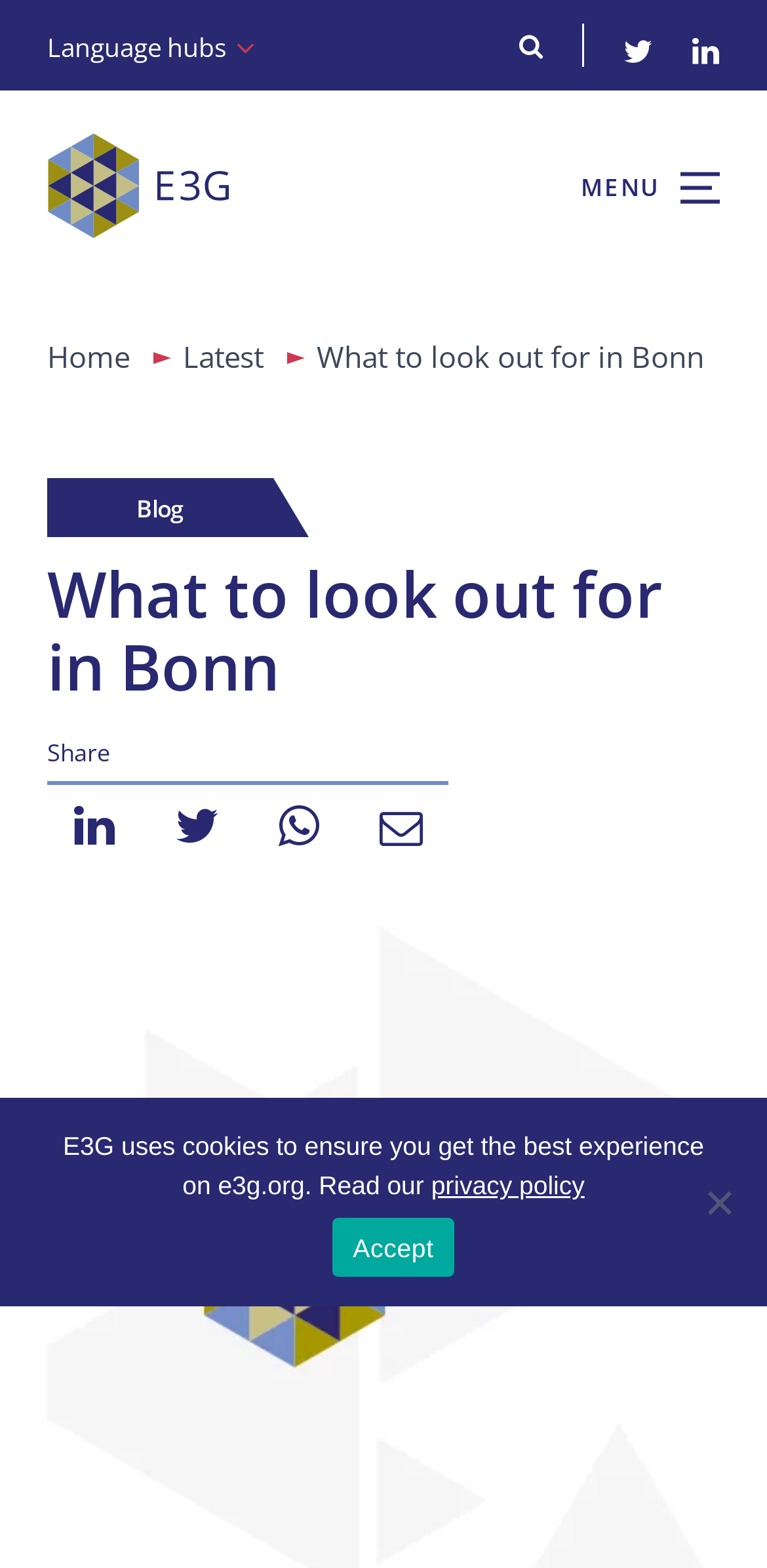Please find the bounding box coordinates of the element's region to be clicked to carry out this instruction: "Go to the home page".

[0.062, 0.215, 0.169, 0.24]